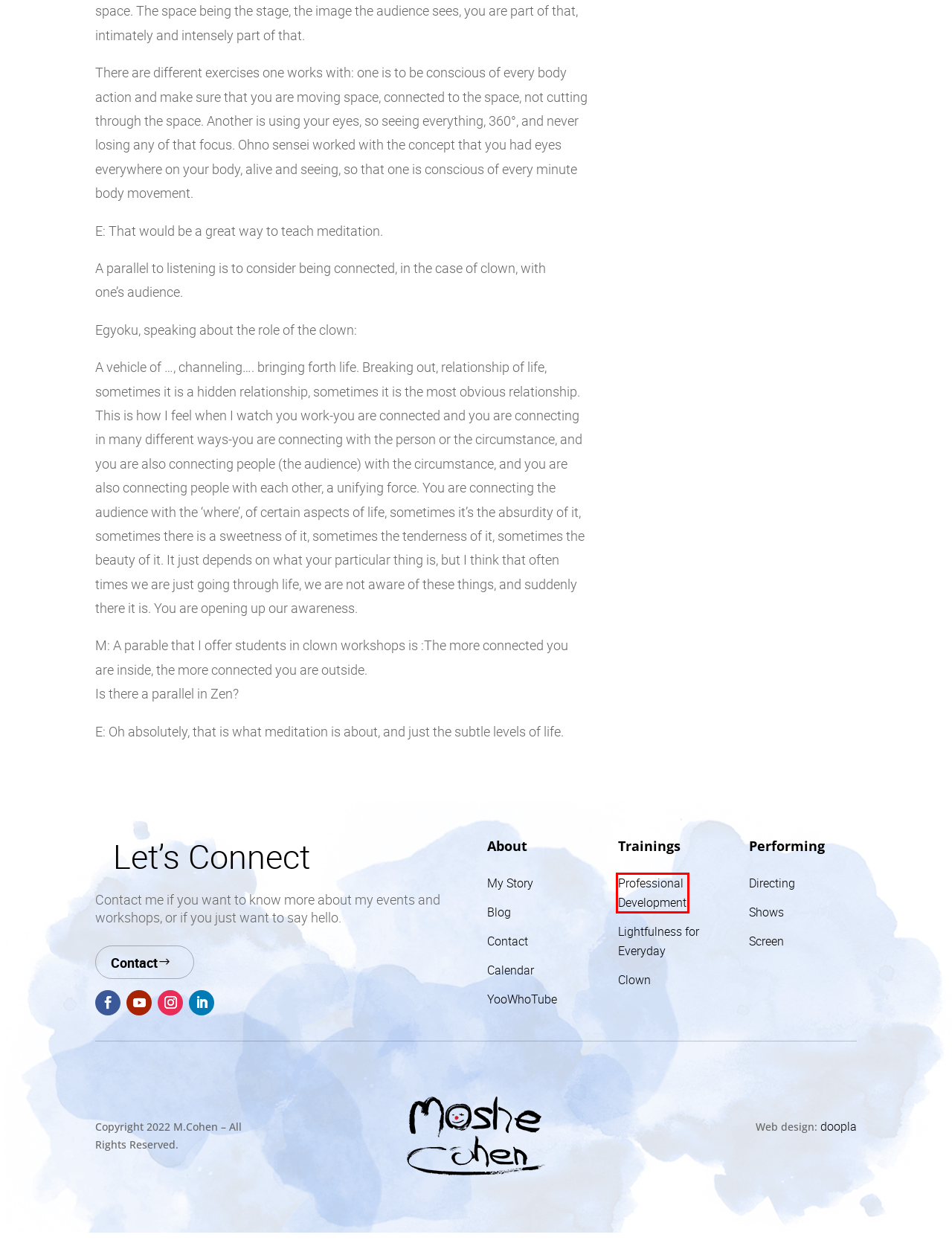Look at the screenshot of a webpage where a red bounding box surrounds a UI element. Your task is to select the best-matching webpage description for the new webpage after you click the element within the bounding box. The available options are:
A. Lightfulness | Moshe Cohen
B. Lightfulness for Everyday | Moshe Cohen
C. Doopla Marketing 2024 ▷ ¡Disparando Tu Visibilidad Online!
D. Professional Development | Moshe Cohen
E. Directing | Moshe Cohen
F. Screen | Moshe Cohen
G. Trainings for Teachers & Social Workers | Moshe Cohen
H. Shows | Moshe Cohen

D